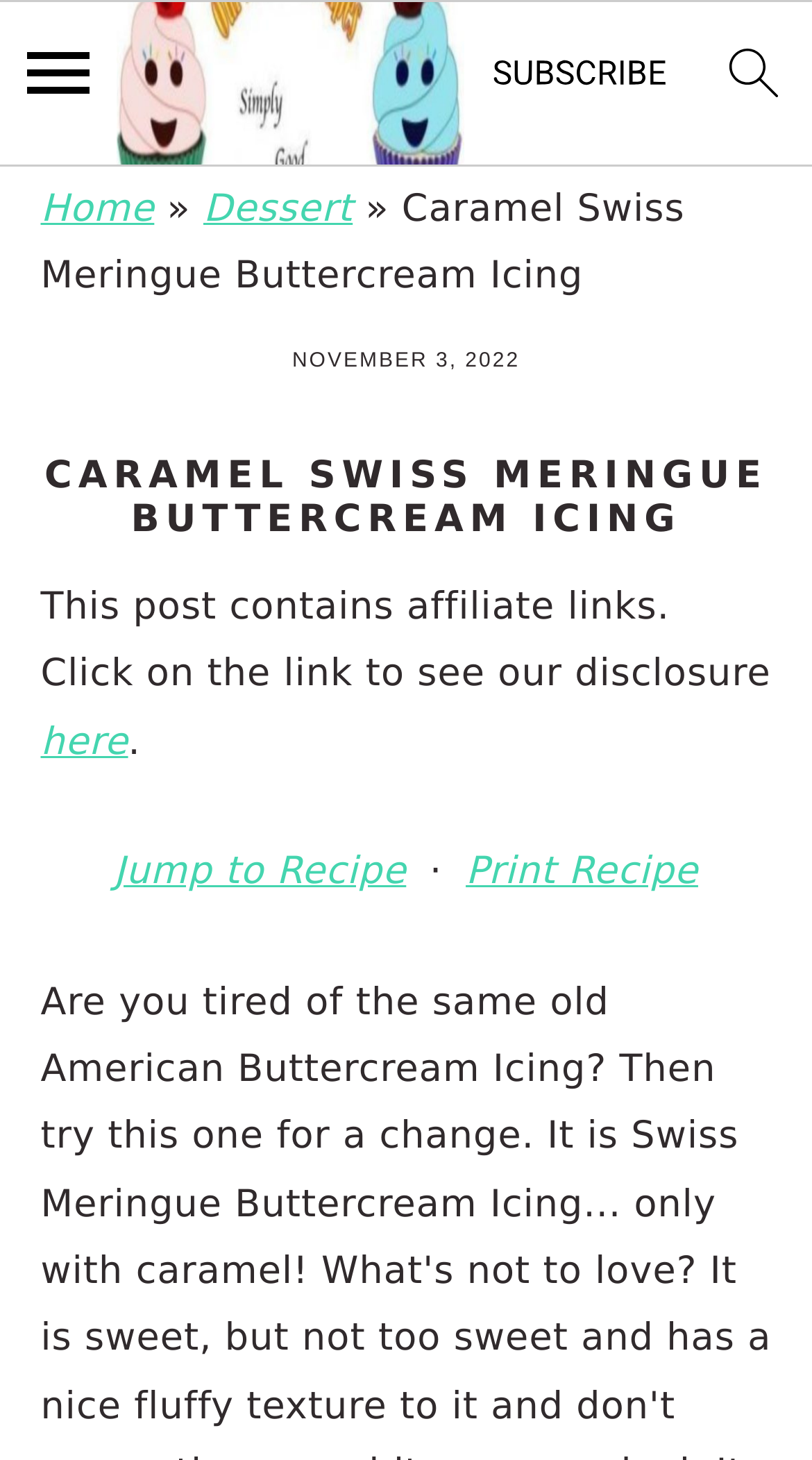What is the purpose of the 'Jump to Recipe' link?
Refer to the image and answer the question using a single word or phrase.

To jump to the recipe